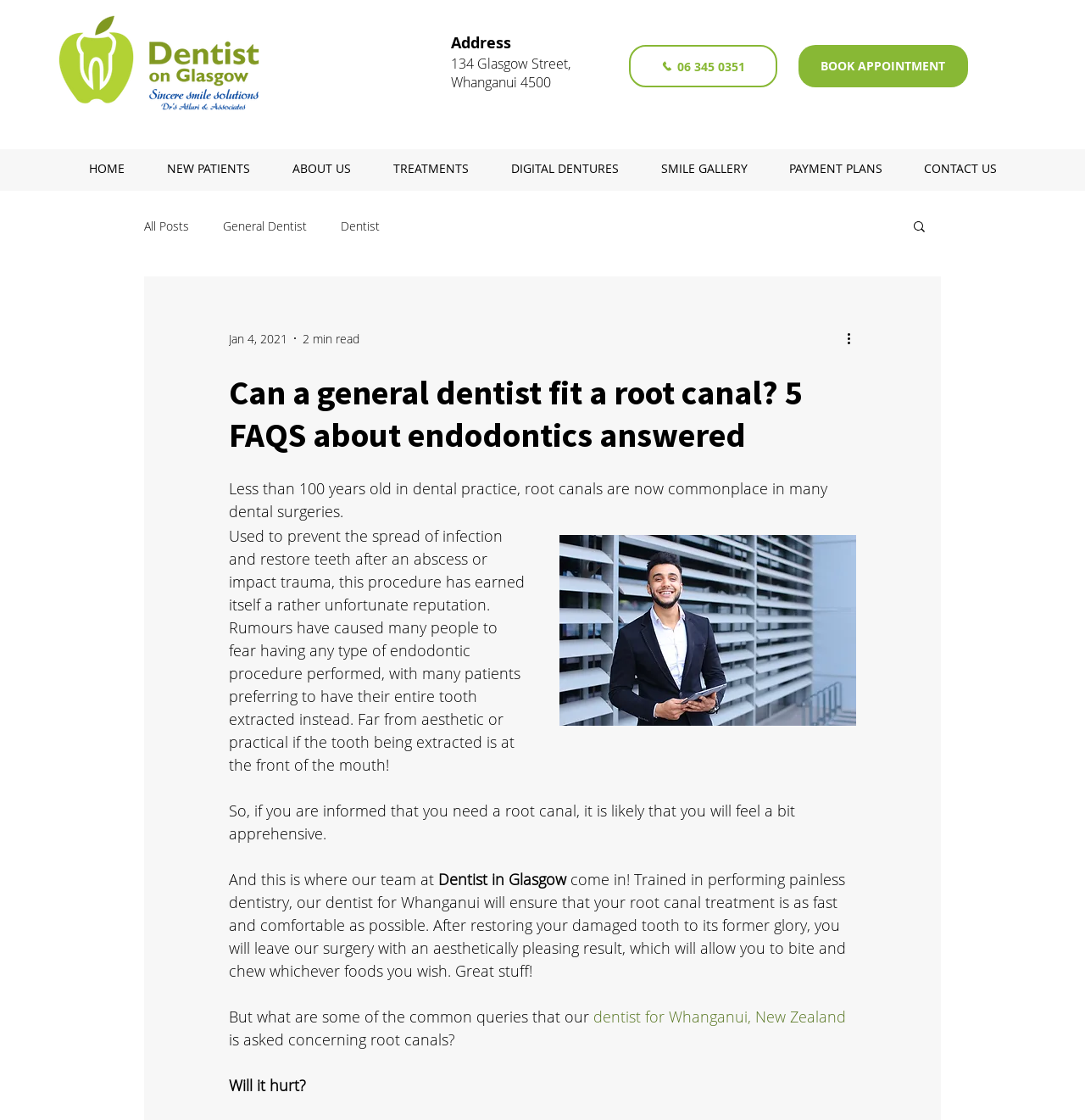What is the address of the dentist?
Look at the image and respond with a one-word or short-phrase answer.

134 Glasgow Street, Whanganui 4500